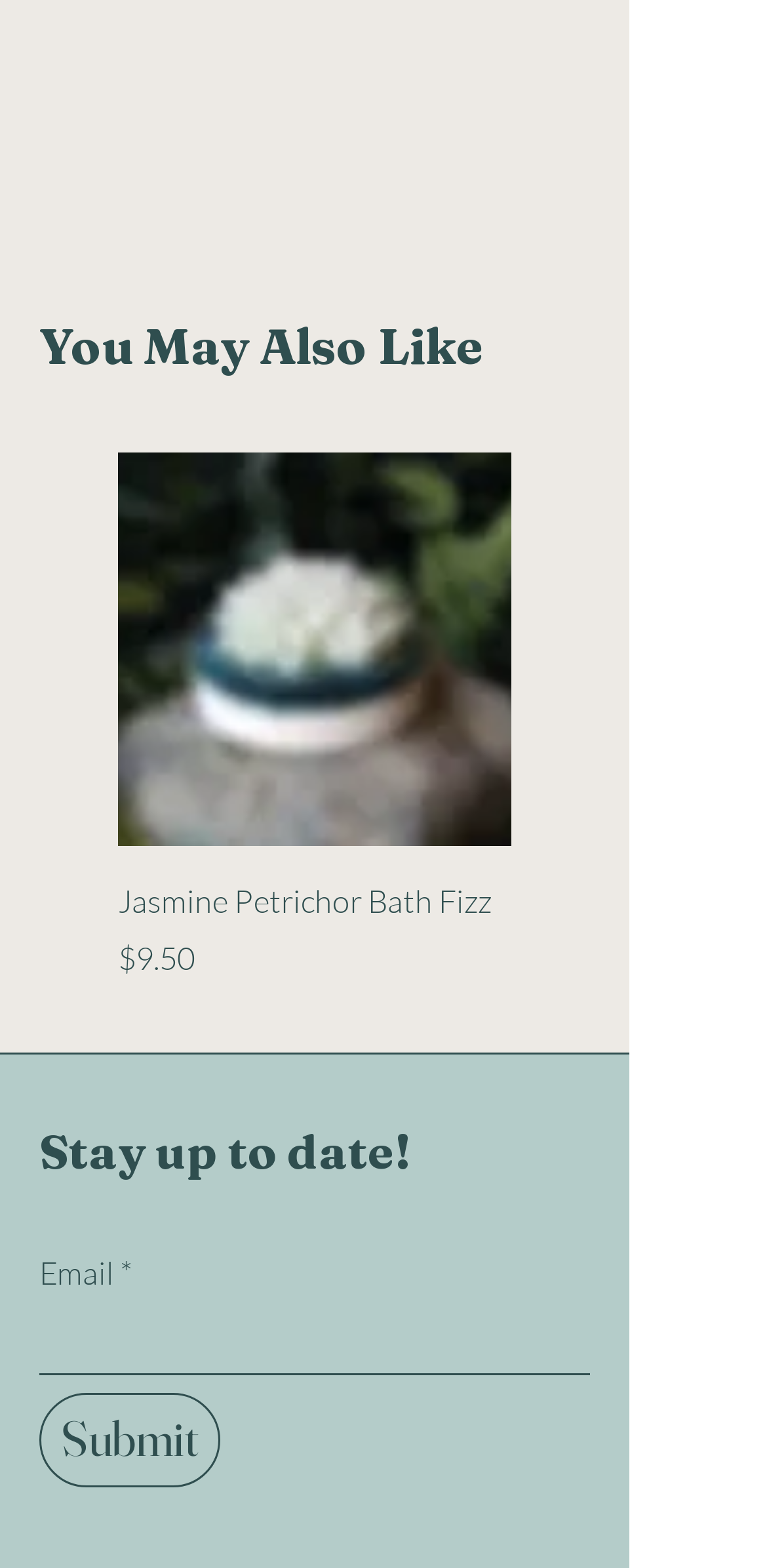Extract the bounding box for the UI element that matches this description: "Jasmine Petrichor Bath FizzPrice$9.50".

[0.154, 0.56, 0.667, 0.626]